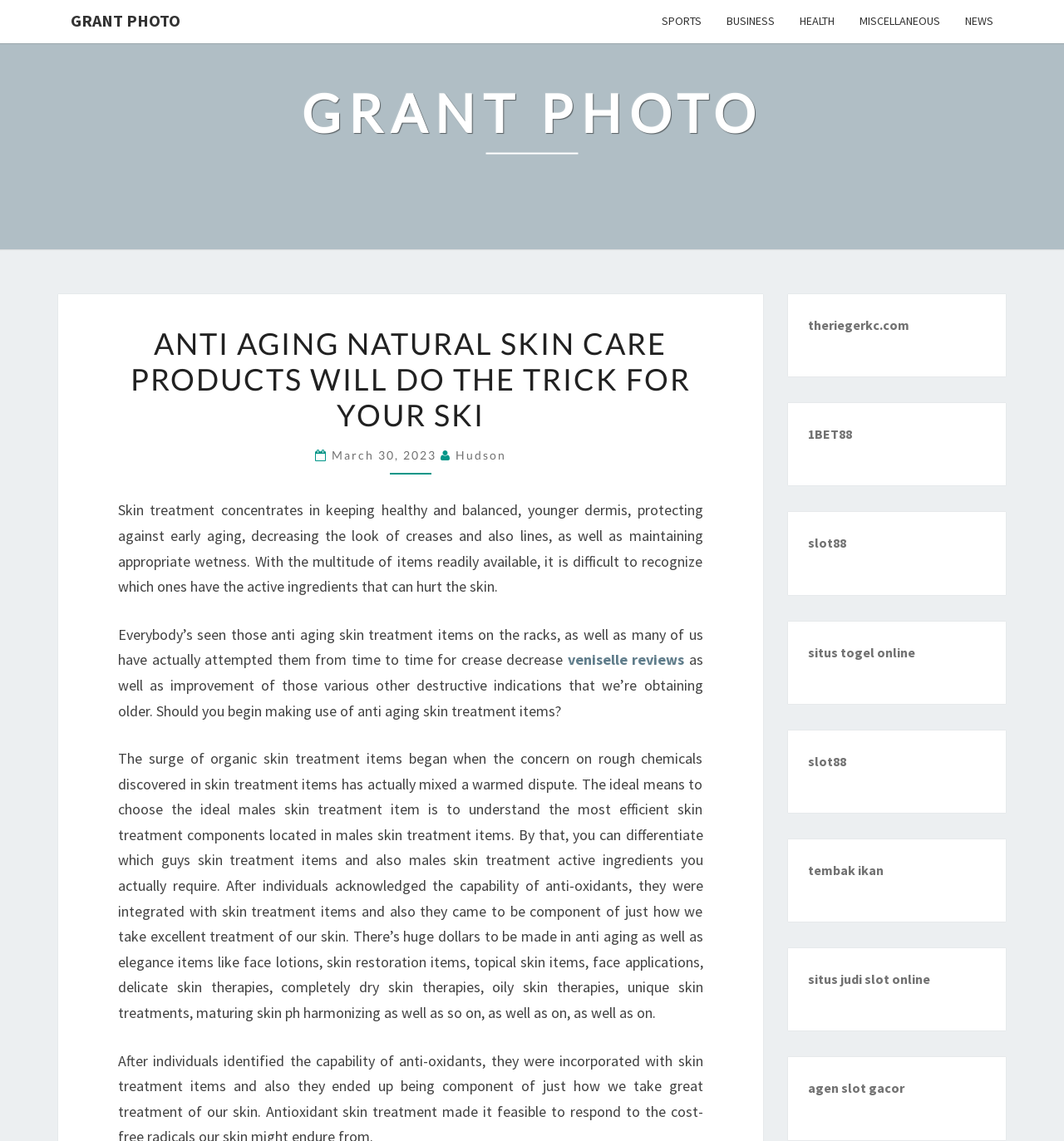Illustrate the webpage with a detailed description.

The webpage appears to be a blog or article page focused on anti-aging natural skin care products. At the top, there are six links to different categories: GRANT PHOTO, SPORTS, BUSINESS, HEALTH, MISCELLANEOUS, and NEWS. Below these links, there is a larger link to GRANT PHOTO, which is also a heading.

The main content of the page is divided into sections. The first section has a heading "ANTI AGING NATURAL SKIN CARE PRODUCTS WILL DO THE TRICK FOR YOUR SKI" and a subheading with the date "March 30, 2023" and the author "Hudson". Below this, there is a block of text discussing the importance of skin treatment and the challenges of choosing the right products.

The next section has several paragraphs of text discussing anti-aging skin care products, their ingredients, and their effects. There is also a link to "veniselle reviews" within this section. The text continues to discuss the rise of organic skin care products, the importance of antioxidants, and the various types of skin treatments available.

On the right side of the page, there are several links to external websites, including theriegerkc.com, 1BET88, slot88, situs togel online, tembak ikan, situs judi slot online, and agen slot gacor. These links are arranged vertically and take up a significant portion of the right side of the page.